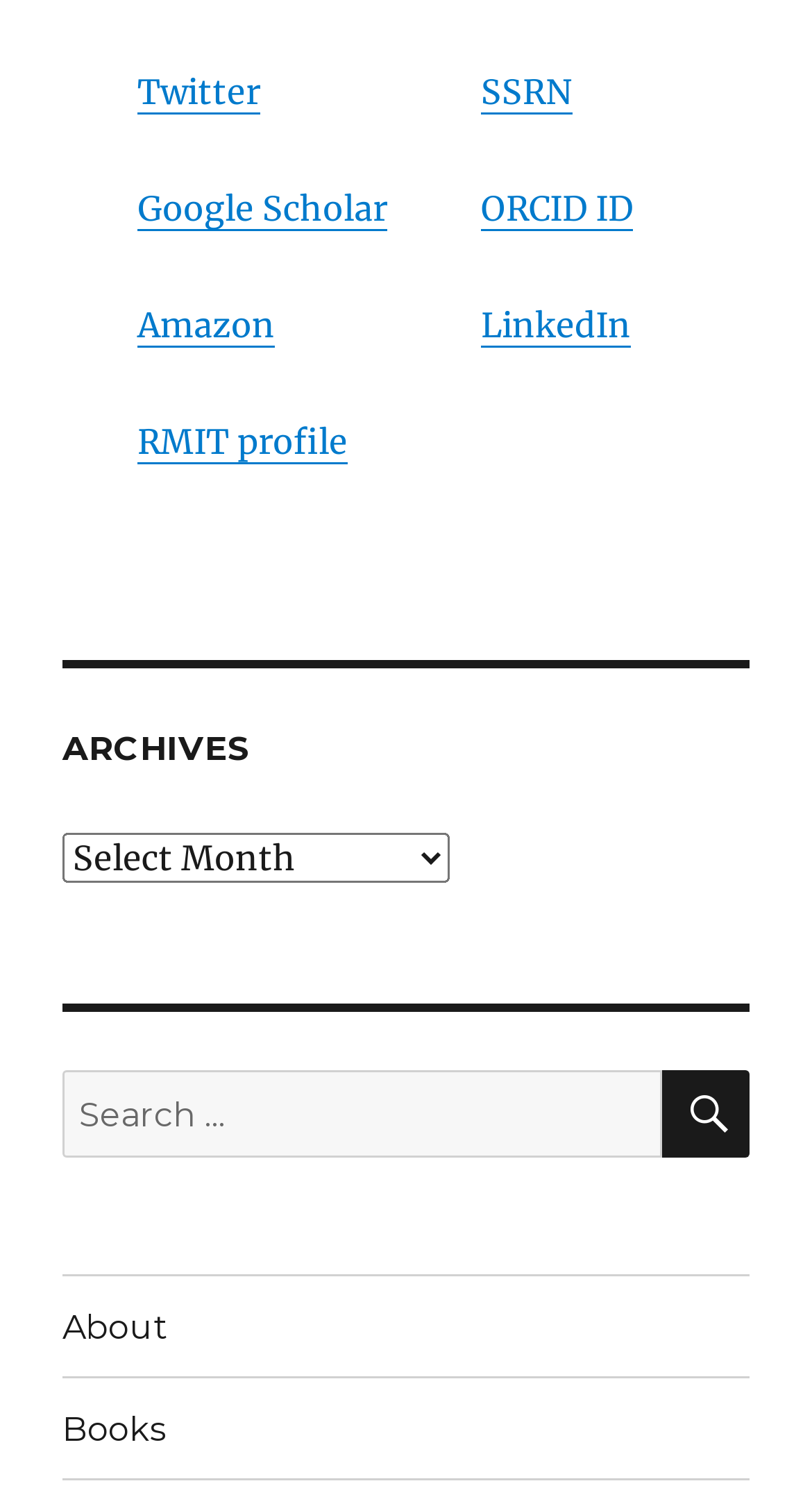What are the social media platforms listed?
Please provide a comprehensive answer based on the information in the image.

By examining the links at the top of the webpage, I found that the social media platforms listed are Twitter, LinkedIn, and Google Scholar.